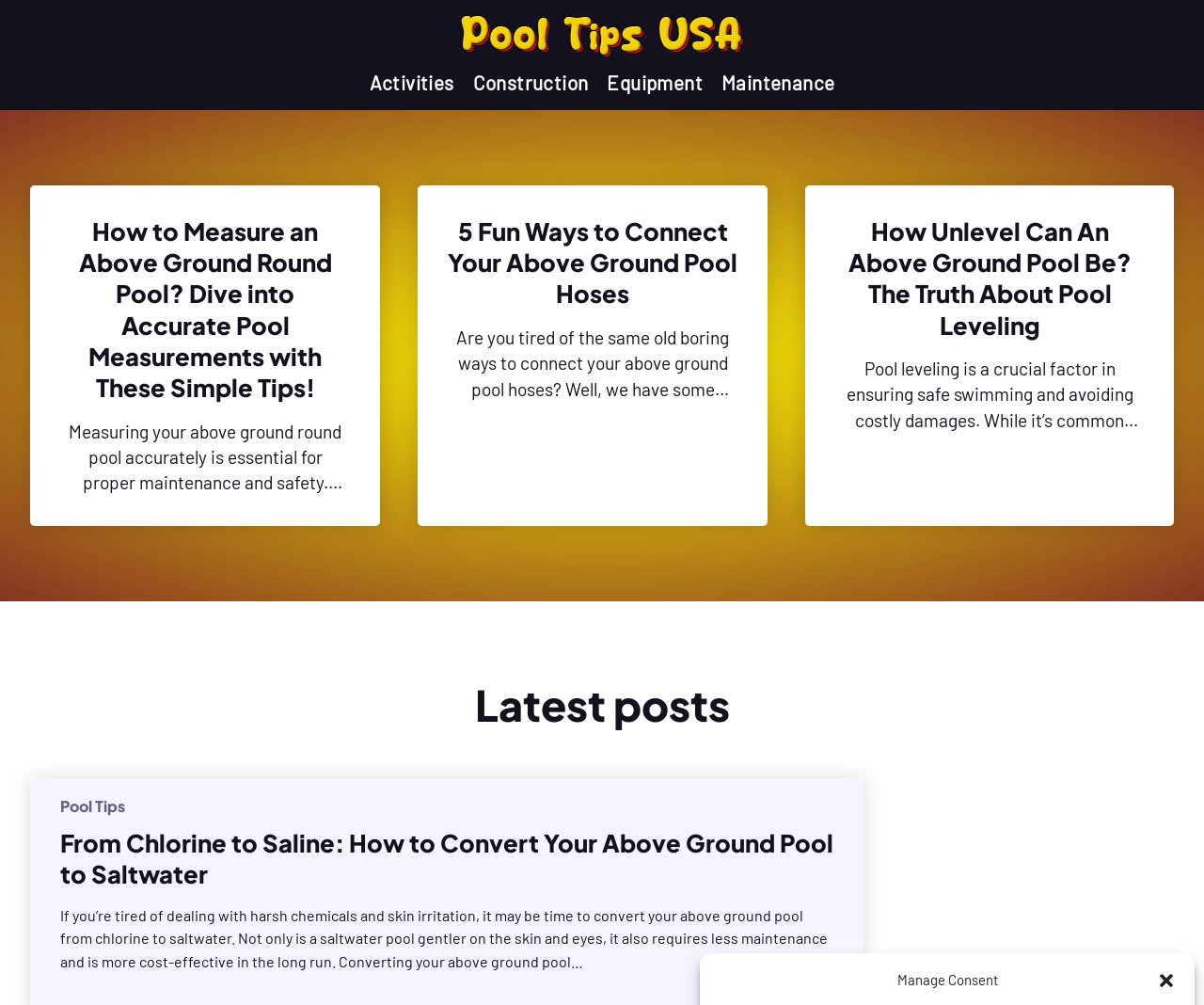Generate a thorough caption detailing the webpage content.

The webpage is about Pool Tips USA, with a prominent logo and link at the top center of the page. Below the logo, there is a navigation menu with four links: Activities, Construction, Equipment, and Maintenance, arranged horizontally across the top of the page.

The main content of the page is divided into four sections, each with a heading and a link to a related article. The first section is about measuring an above ground round pool, with a brief summary of the article. This section is located at the top left of the page.

To the right of the first section, there is another section about connecting above ground pool hoses in a fun way. Below these two sections, there is a third section about the importance of pool leveling, with a brief summary of the article. This section is located at the bottom left of the page.

The fourth section is about converting an above ground pool from chlorine to saltwater, with a brief summary of the article. This section is located at the bottom of the page, spanning almost the entire width.

There is also a section labeled "Latest posts" at the bottom of the page, with a link to "Pool Tips". Additionally, there is a close dialog button at the top right corner of the page.